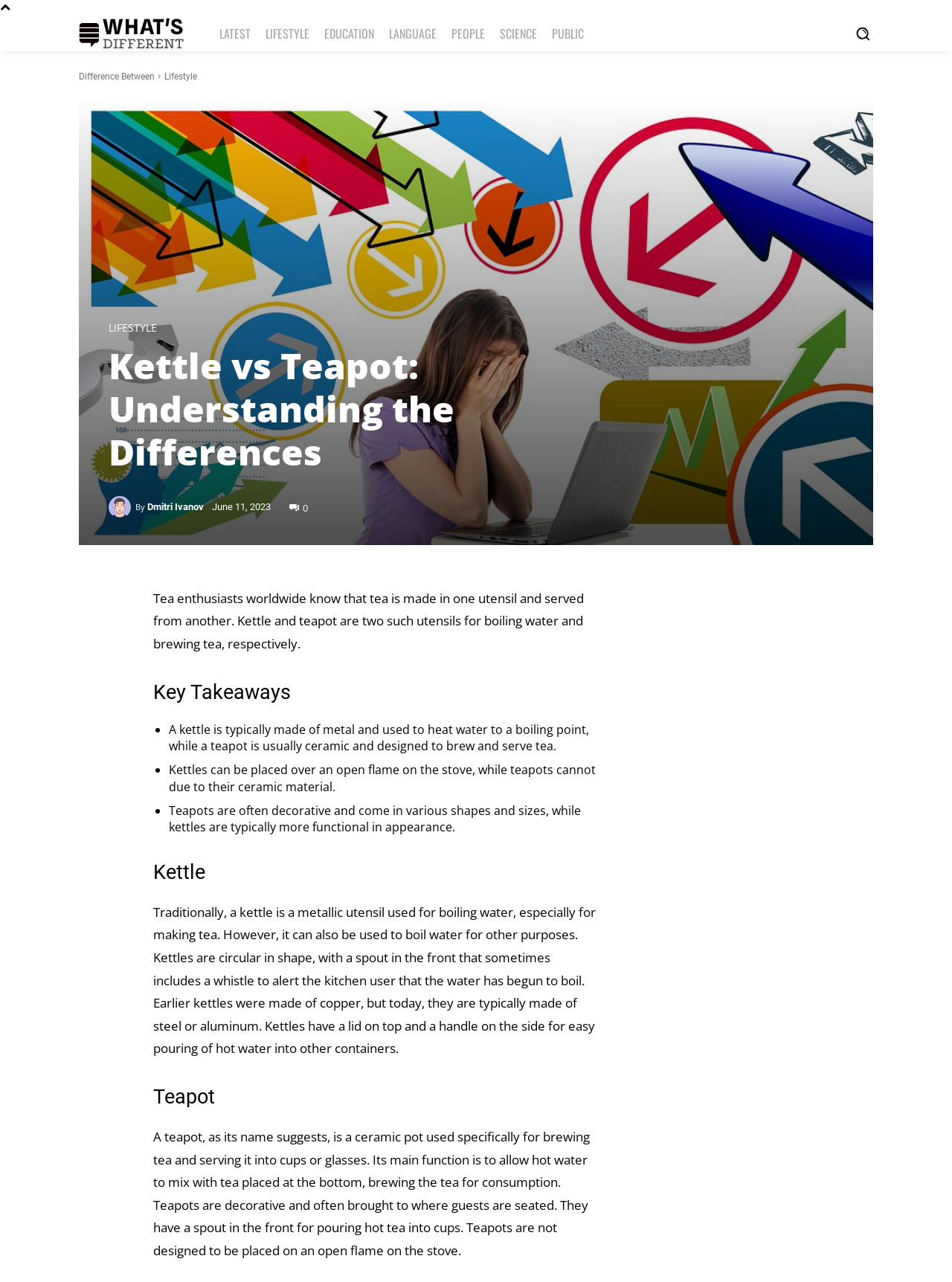Can a teapot be placed over an open flame on the stove?
Give a single word or phrase answer based on the content of the image.

No